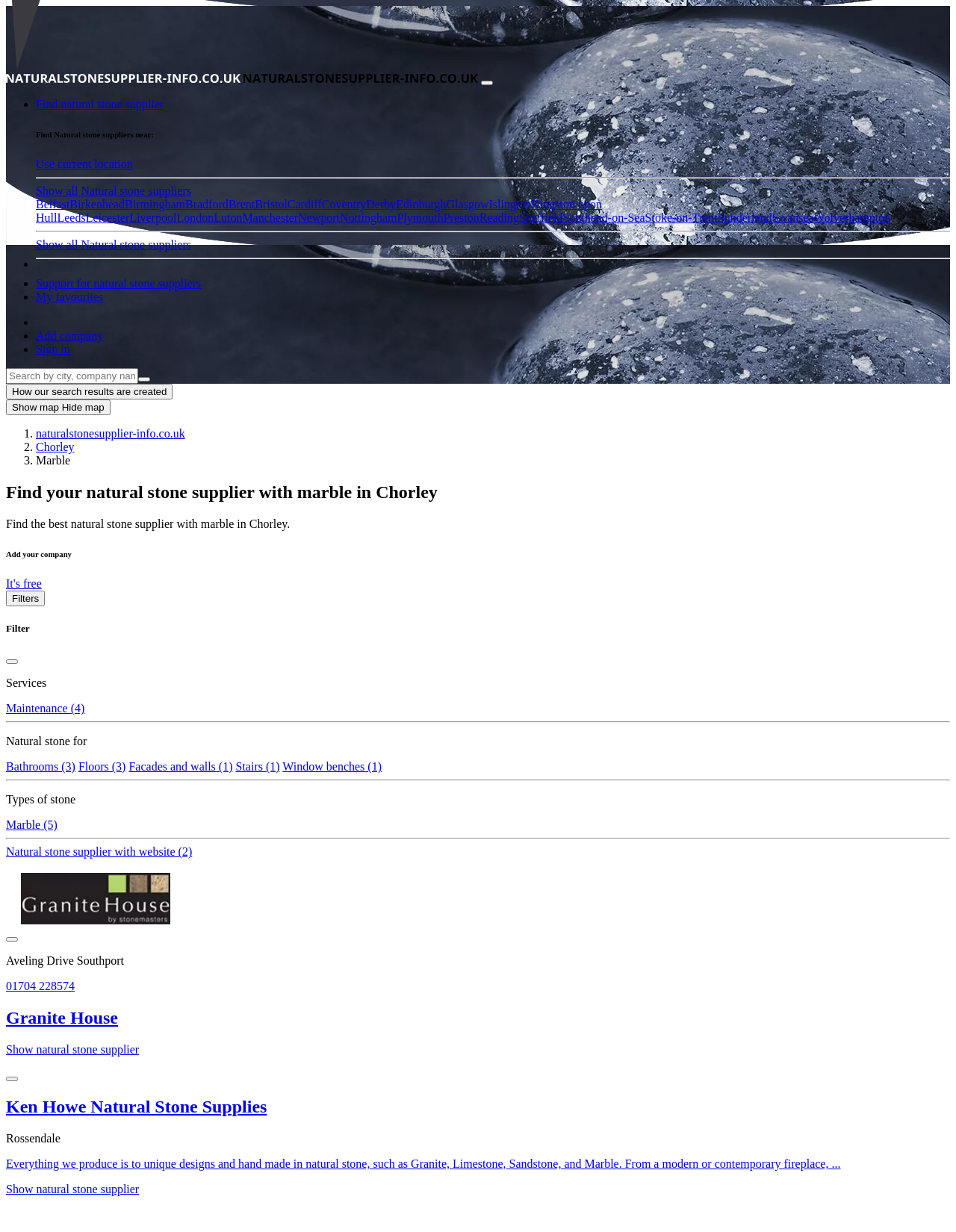How many services are listed under 'Maintenance'?
Give a one-word or short phrase answer based on the image.

4